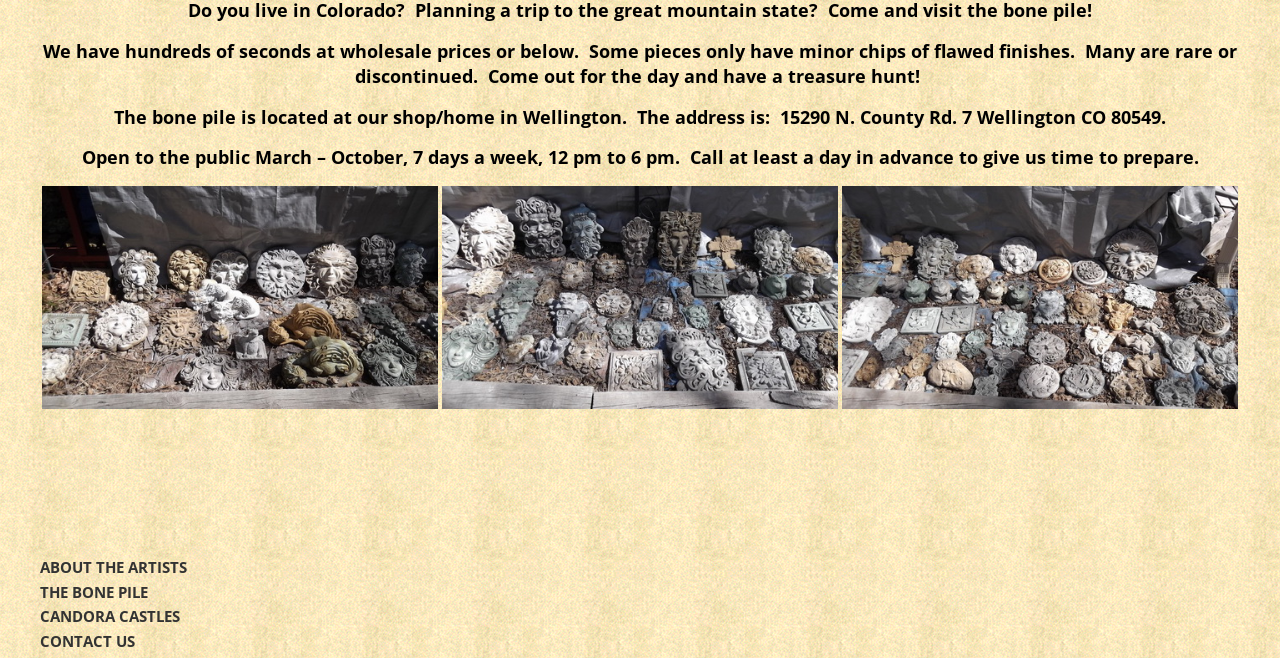Based on the element description April 1, 2022, identify the bounding box of the UI element in the given webpage screenshot. The coordinates should be in the format (top-left x, top-left y, bottom-right x, bottom-right y) and must be between 0 and 1.

None